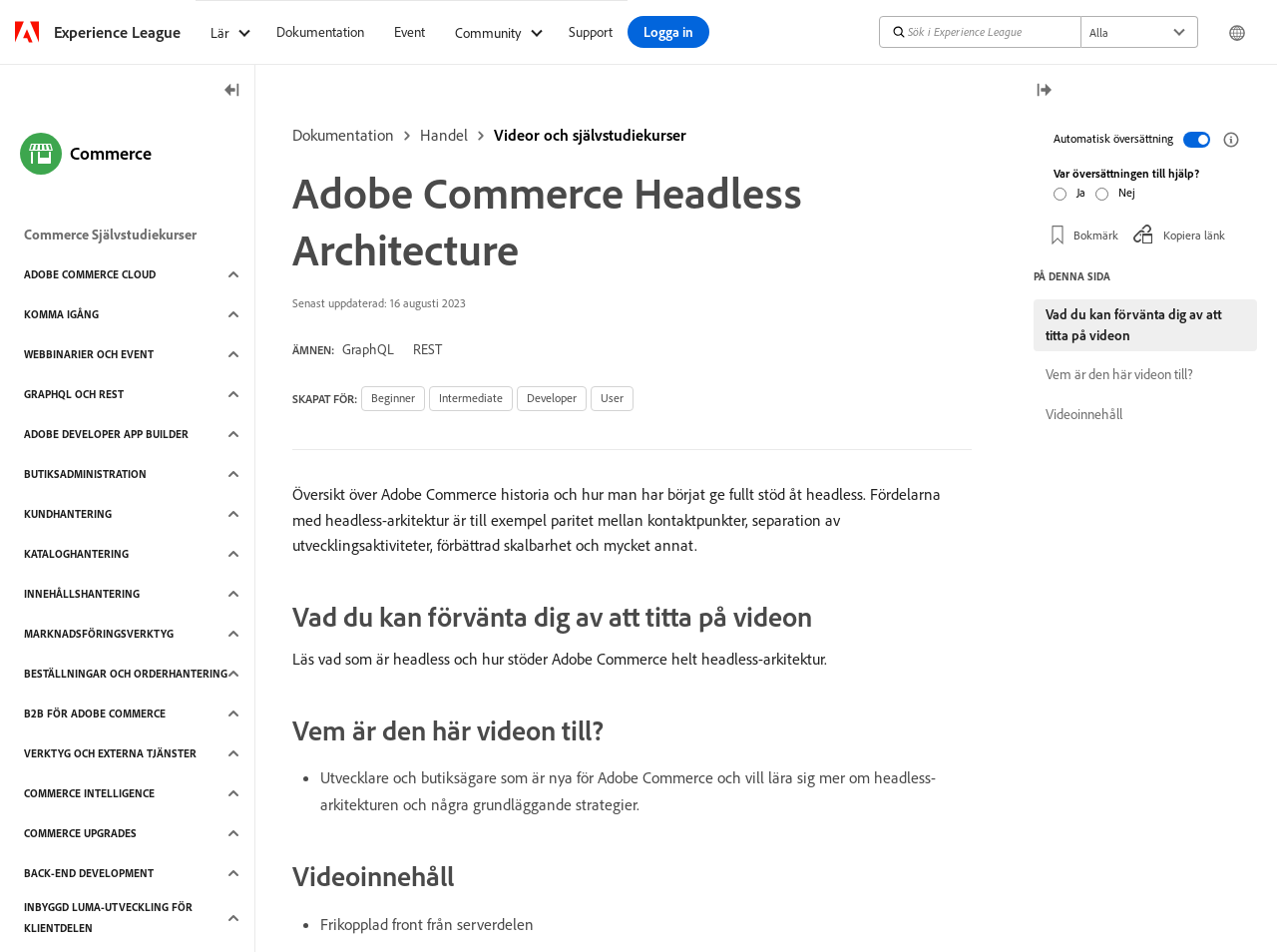Determine the bounding box coordinates of the element that should be clicked to execute the following command: "Log in".

[0.491, 0.017, 0.555, 0.051]